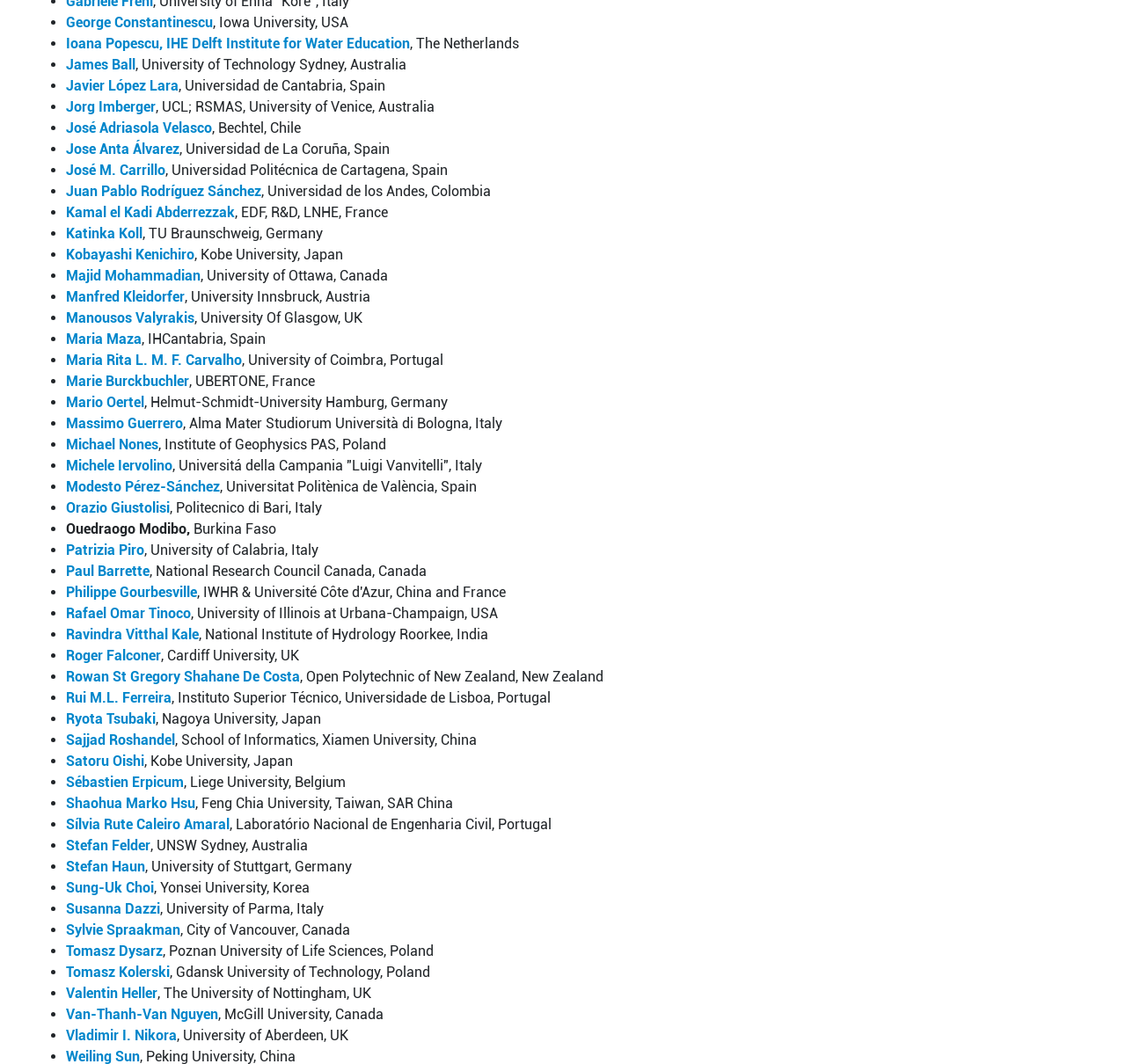Provide a short, one-word or phrase answer to the question below:
What is the country associated with the link 'George Constantinescu'?

USA